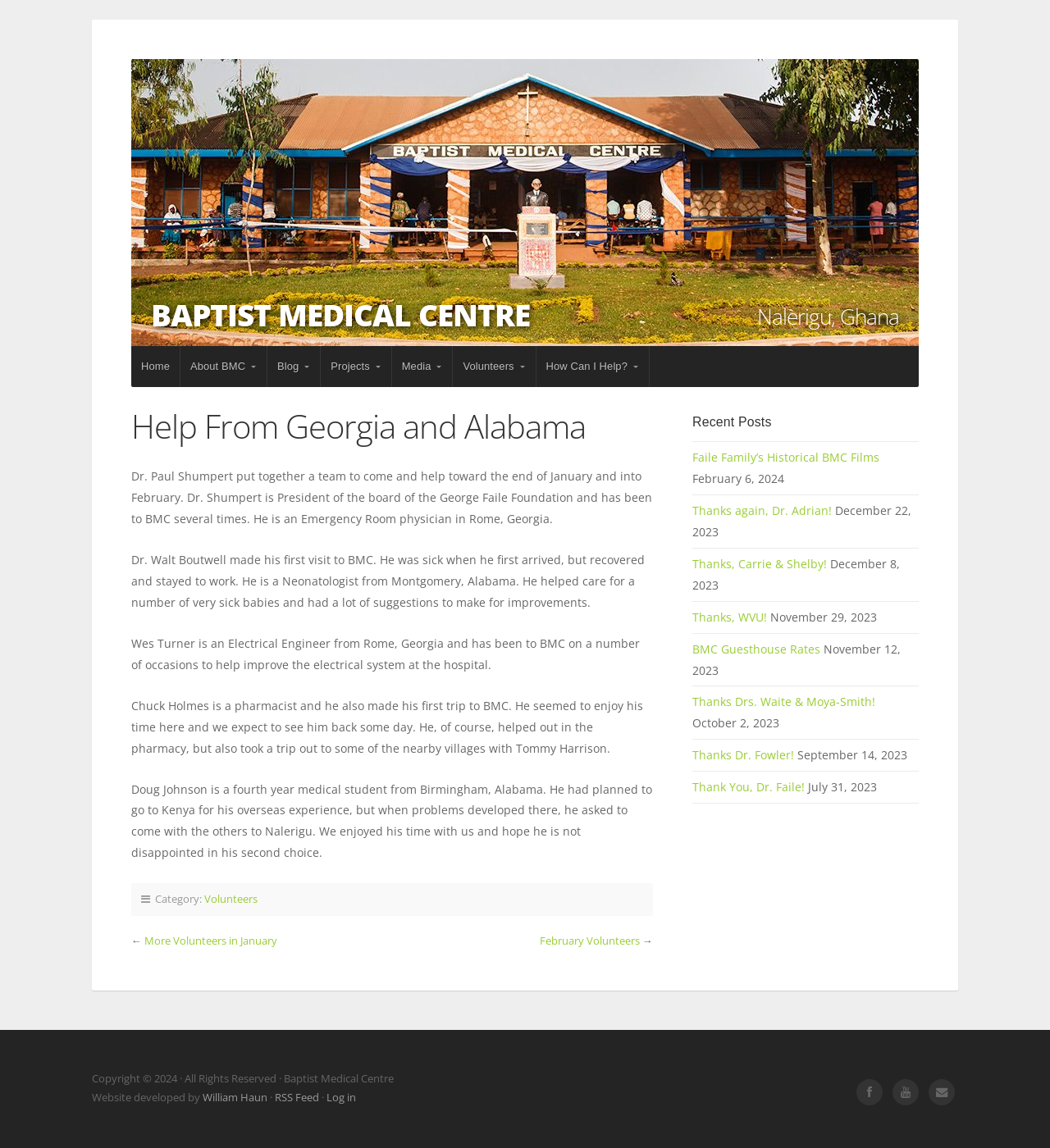Determine the bounding box coordinates for the area you should click to complete the following instruction: "View more volunteers in January".

[0.137, 0.813, 0.264, 0.826]